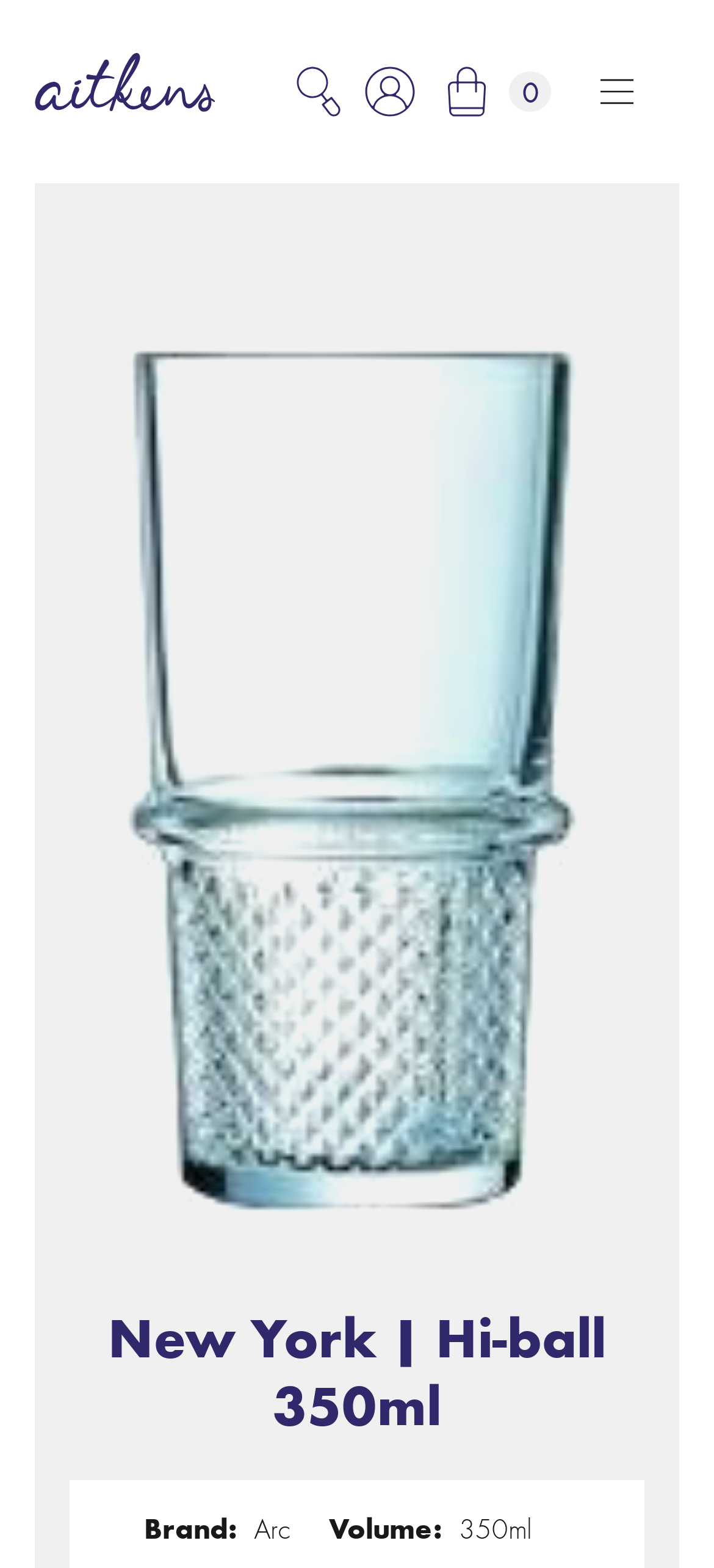How many links are in the header?
Please provide a single word or phrase answer based on the image.

3